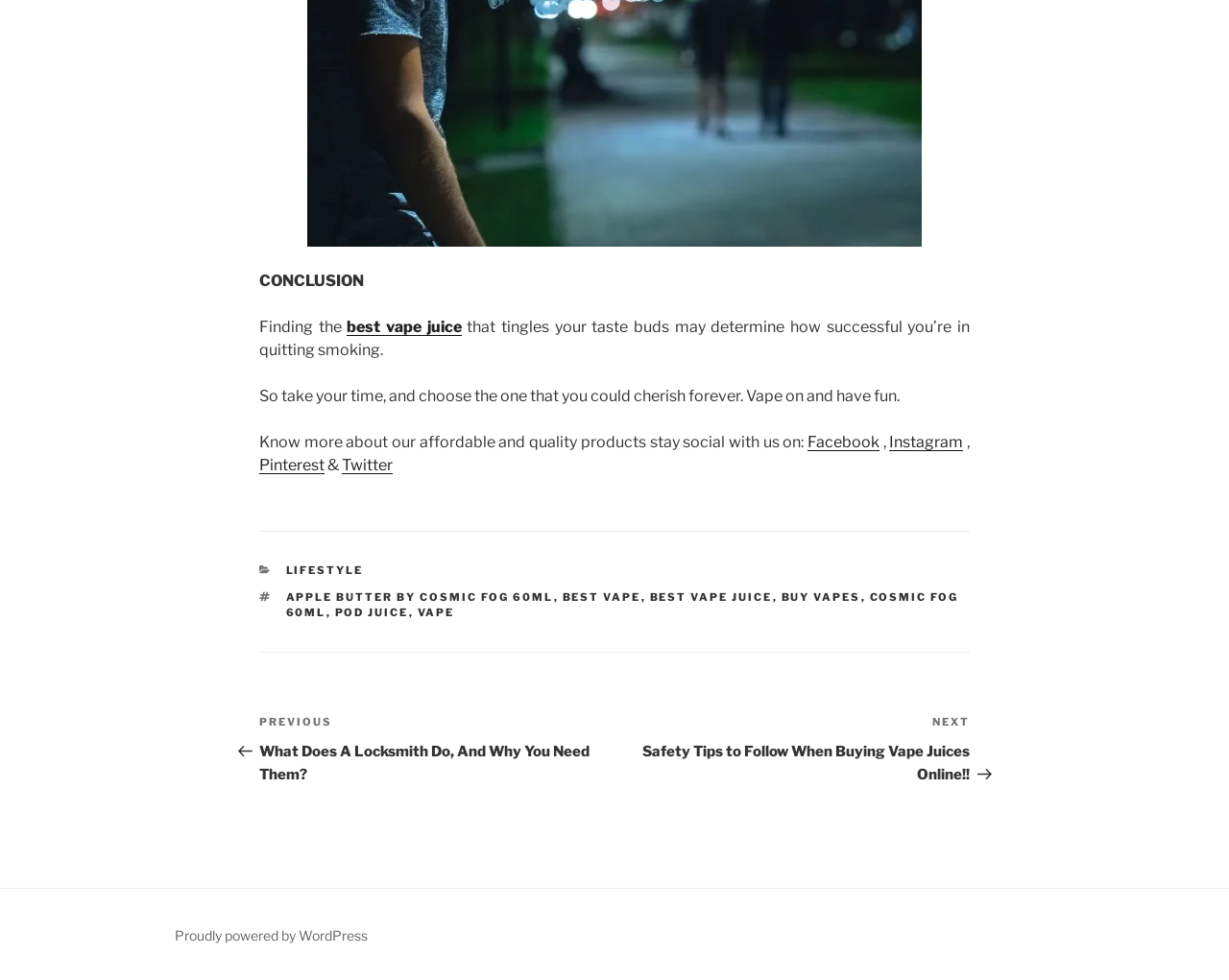Provide the bounding box coordinates for the UI element described in this sentence: "Proudly powered by WordPress". The coordinates should be four float values between 0 and 1, i.e., [left, top, right, bottom].

[0.142, 0.946, 0.299, 0.963]